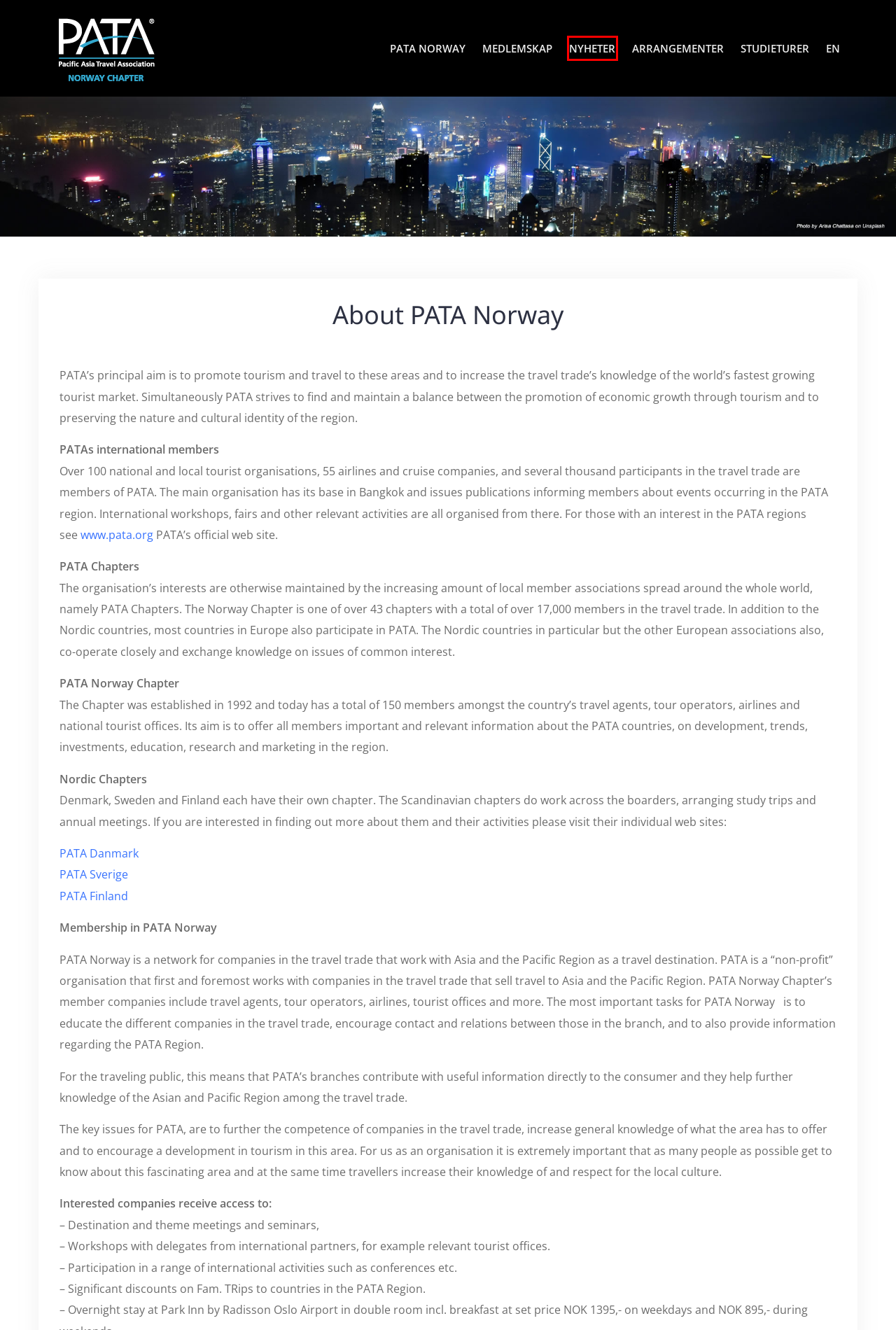Examine the screenshot of a webpage with a red bounding box around a UI element. Your task is to identify the webpage description that best corresponds to the new webpage after clicking the specified element. The given options are:
A. | PATA | Pacific Asia Travel Association - Denmark Chapter
B. Arrangementer – PATA Norway Chapter
C. Nyheter – PATA Norway Chapter
D. PATA Norway – PATA Norway Chapter
E. Home - PATA Finland Chapter
F. PATA Norway Chapter – Pacific Asia Travel Association – Norway Chapter
G. Pacific Asia Travel Association
H. Välkommen - PATA Sweden

C